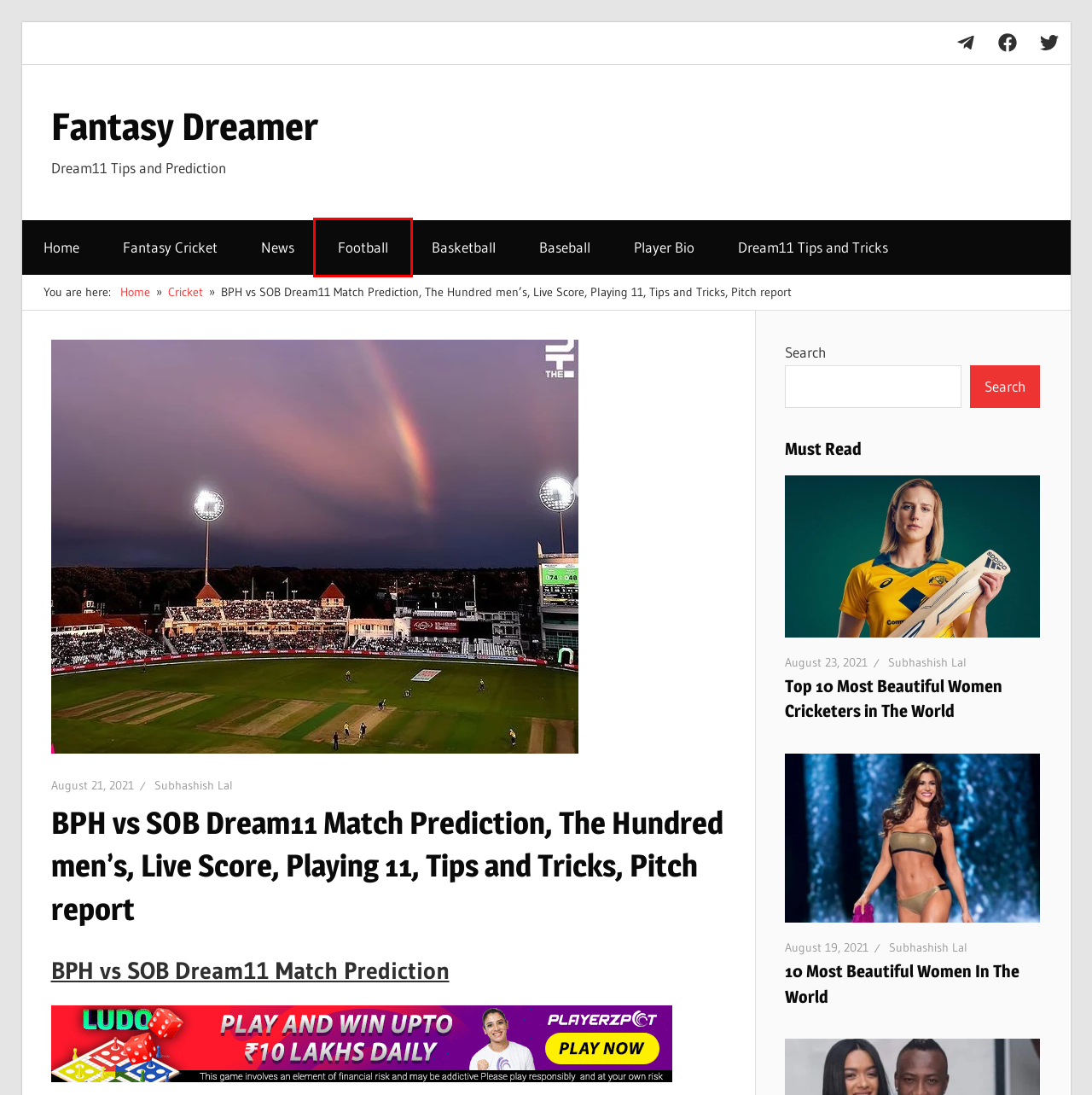You are provided with a screenshot of a webpage highlighting a UI element with a red bounding box. Choose the most suitable webpage description that matches the new page after clicking the element in the bounding box. Here are the candidates:
A. Football Archives - Fantasy Dreamer
B. Subhashish Lal, Author at Fantasy Dreamer
C. 10 Most Beautiful Women In The World - Fantasy Dreamer
D. Basketball Archives - Fantasy Dreamer
E. Top 10 Most Beautiful Women Cricketers in The World - Fantasy Dreamer
F. Cricket Archives - Fantasy Dreamer
G. Wives and Girlfriends Archives - Fantasy Dreamer
H. Player Bio Archives - Fantasy Dreamer

A